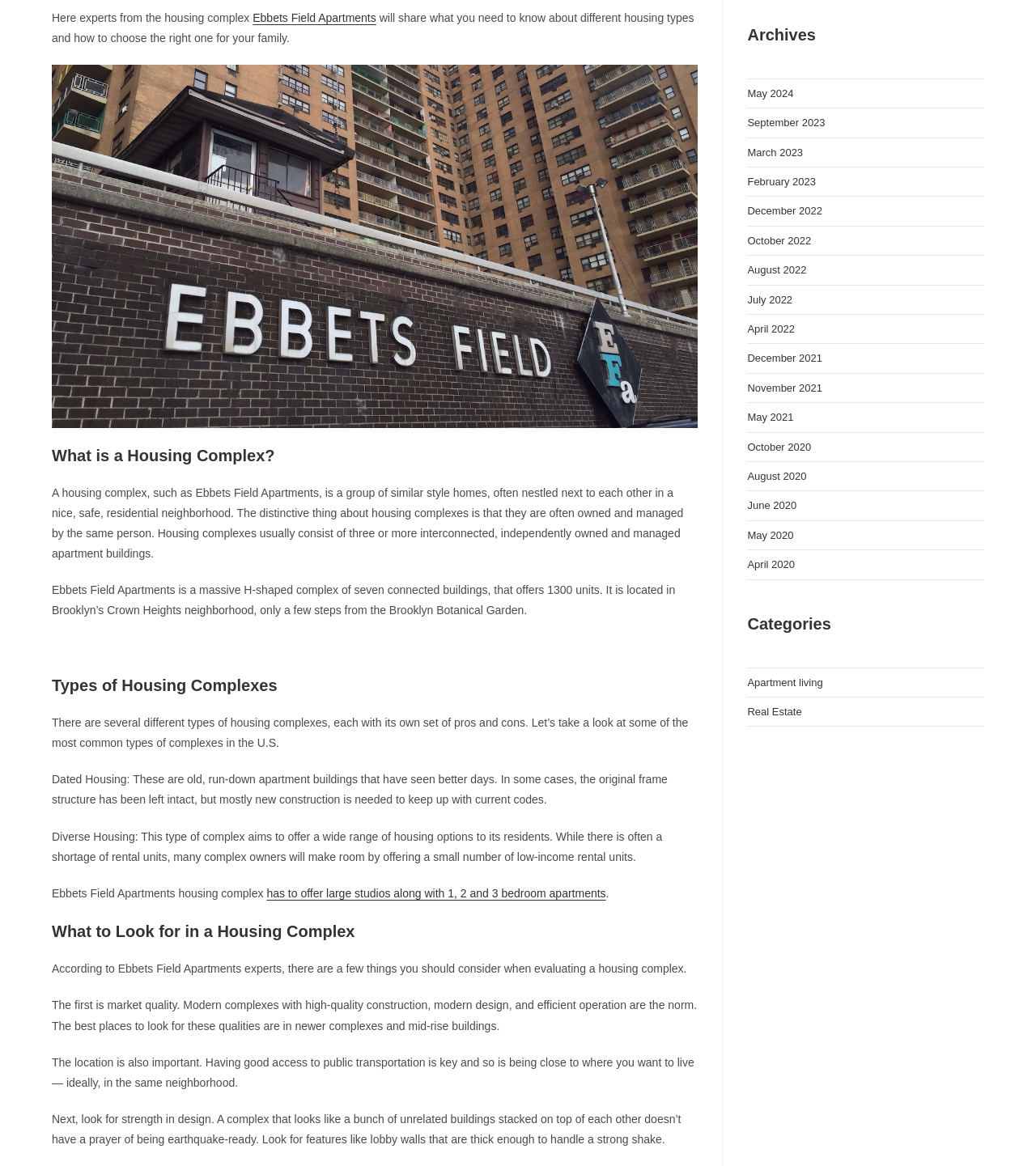Determine the bounding box for the UI element as described: "Ebbets Field Apartments". The coordinates should be represented as four float numbers between 0 and 1, formatted as [left, top, right, bottom].

[0.244, 0.009, 0.363, 0.021]